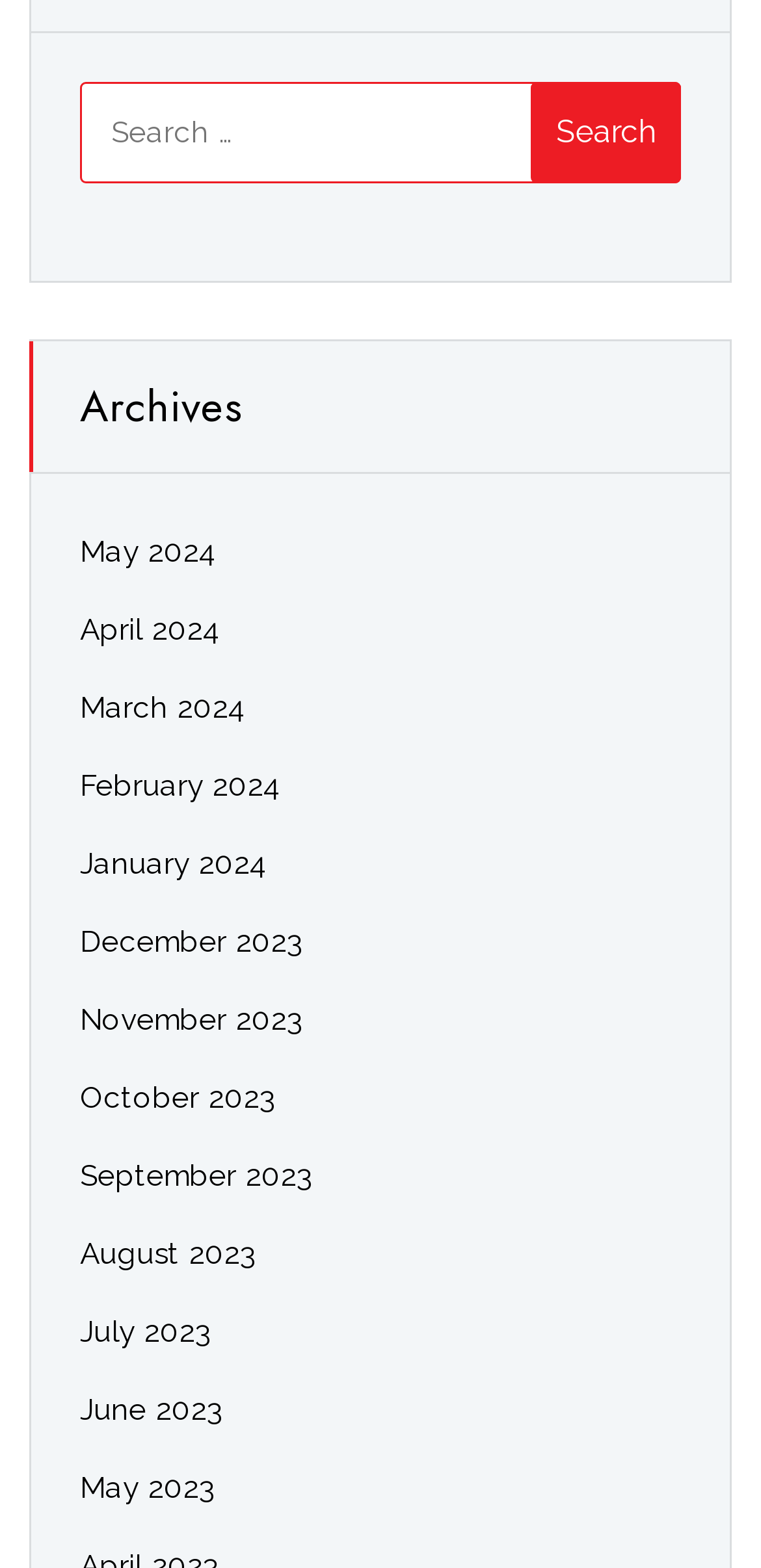What is the most recent month listed in the archives?
Relying on the image, give a concise answer in one word or a brief phrase.

May 2024